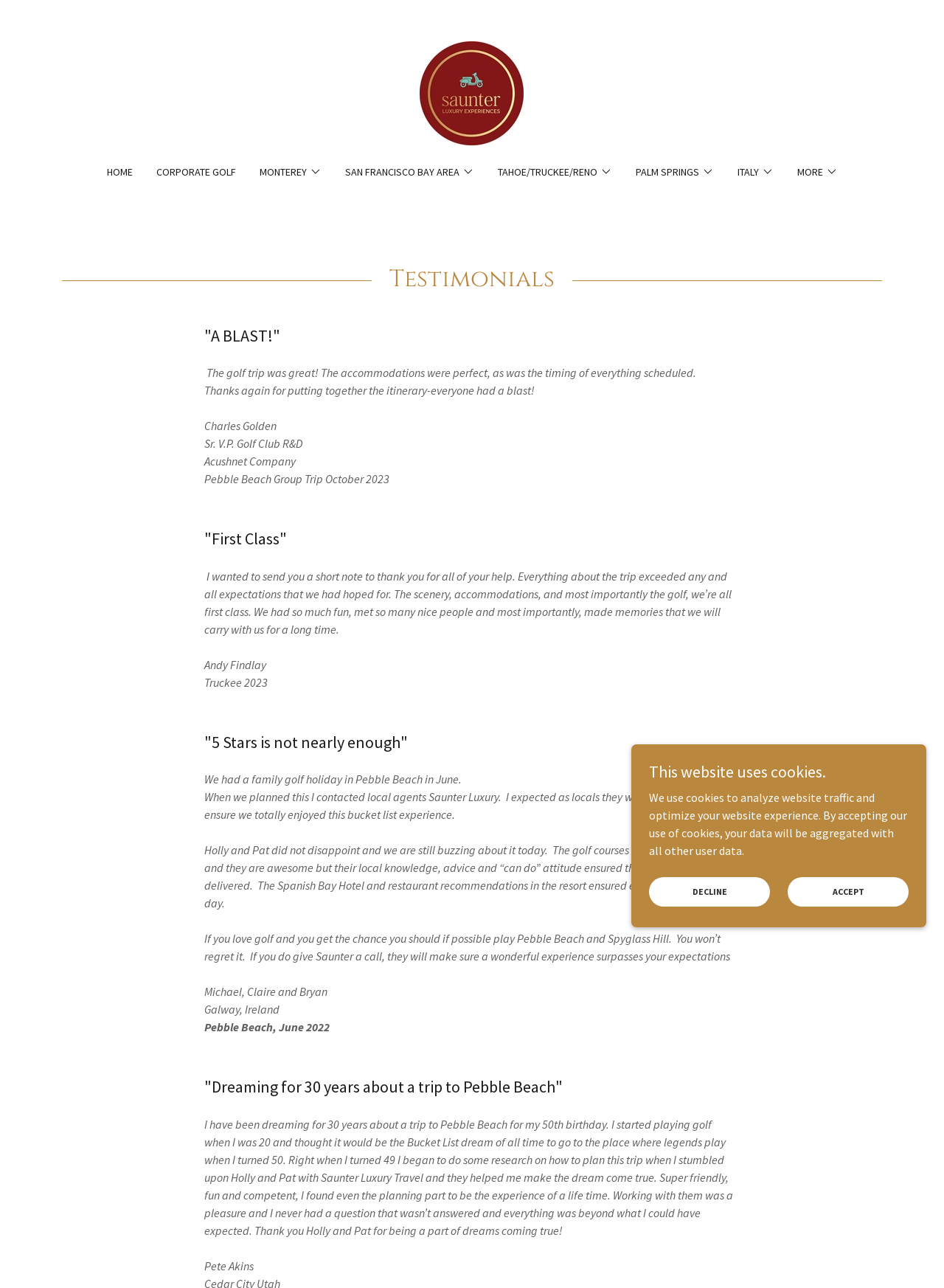How many locations are listed for golf trips?
Kindly offer a comprehensive and detailed response to the question.

Upon examining the webpage, I count 7 locations listed for golf trips: Monterey, San Francisco Bay Area, Tahoe/Truckee/Reno, Palm Springs, Italy, and two 'More' options. These locations are presented as buttons with accompanying images.